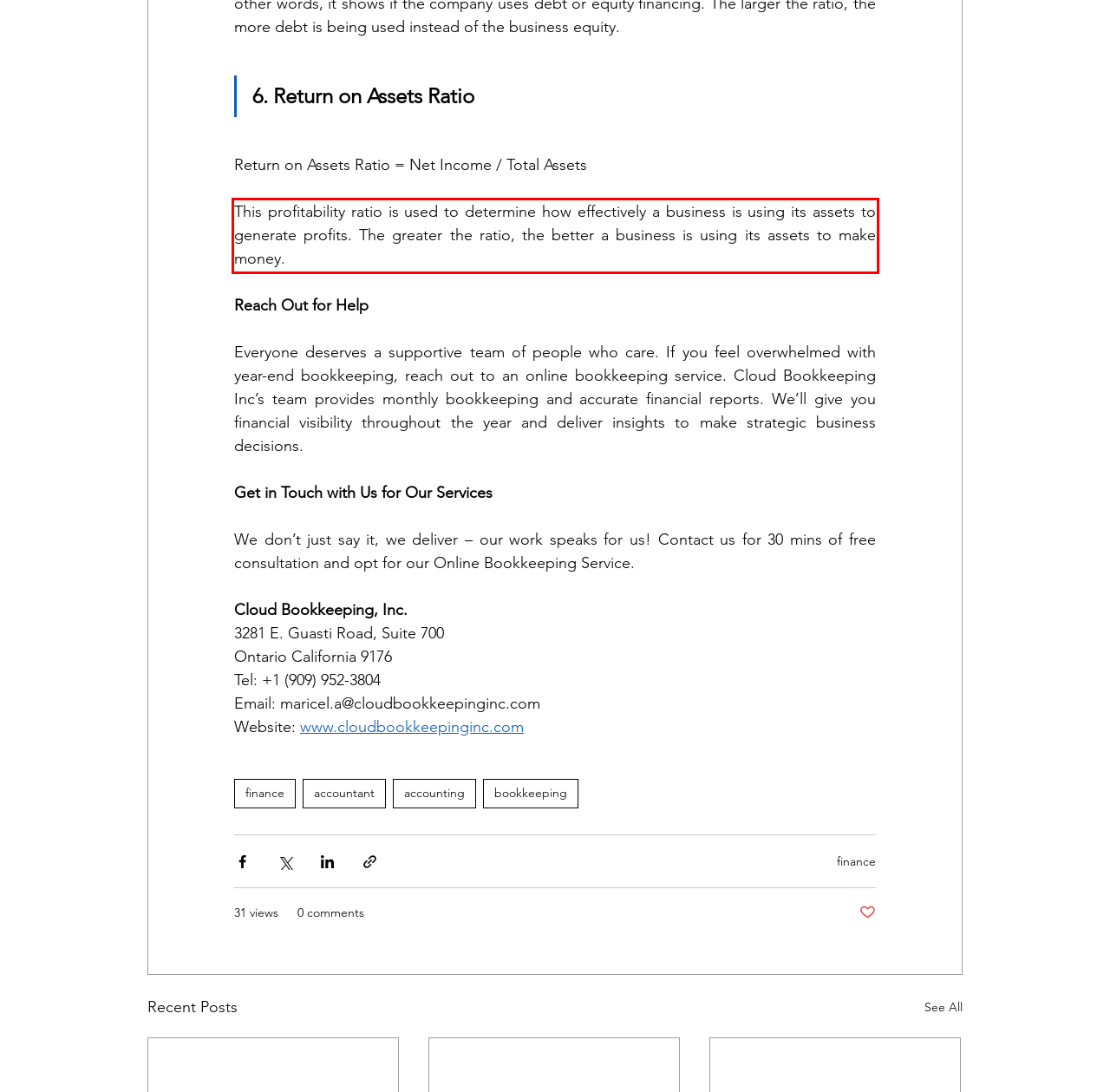Review the webpage screenshot provided, and perform OCR to extract the text from the red bounding box.

This profitability ratio is used to determine how effectively a business is using its assets to generate profits. The greater the ratio, the better a business is using its assets to make money.